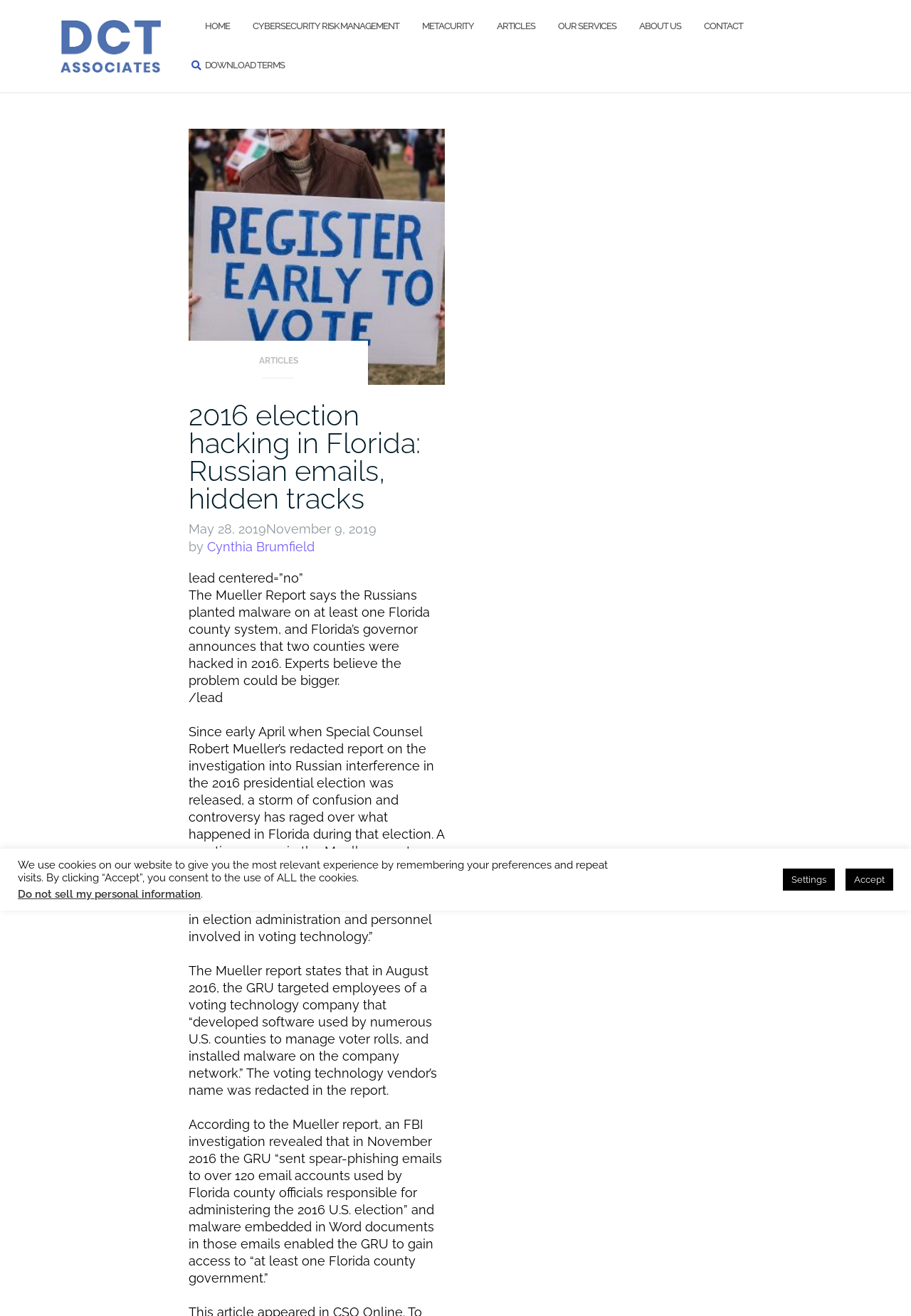Provide the bounding box coordinates of the section that needs to be clicked to accomplish the following instruction: "Click on the DCT Associates logo."

[0.066, 0.015, 0.177, 0.055]